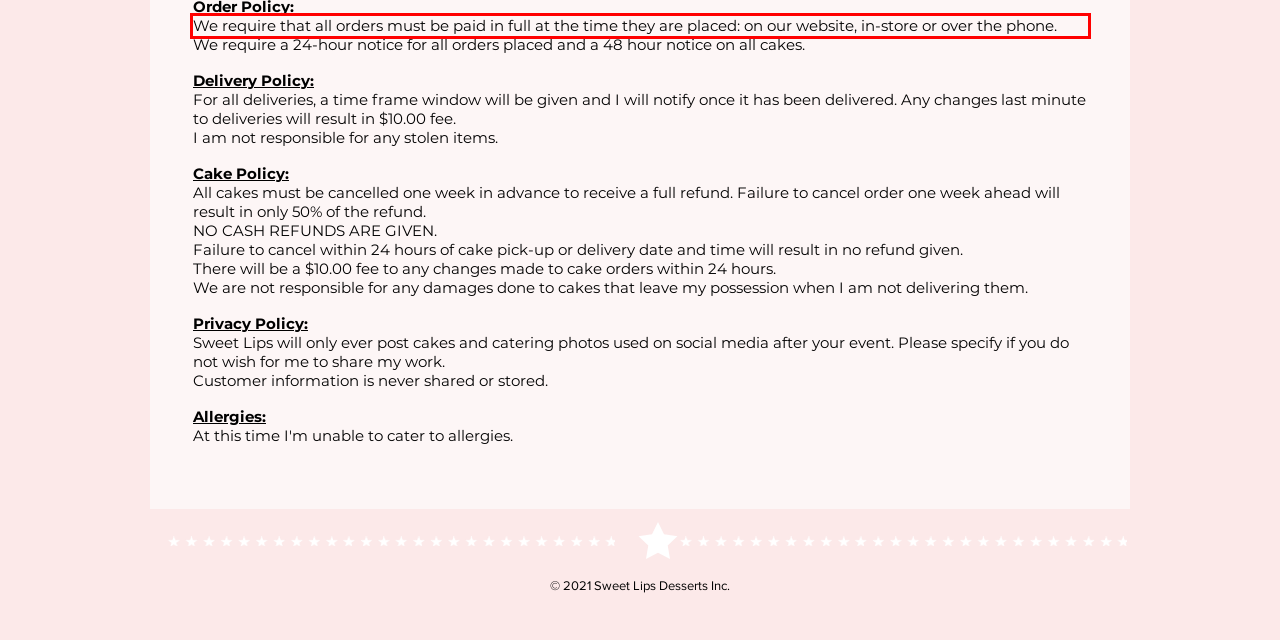Observe the screenshot of the webpage, locate the red bounding box, and extract the text content within it.

We require that all orders must be paid in full at the time they are placed: on our website, in-store or over the phone.